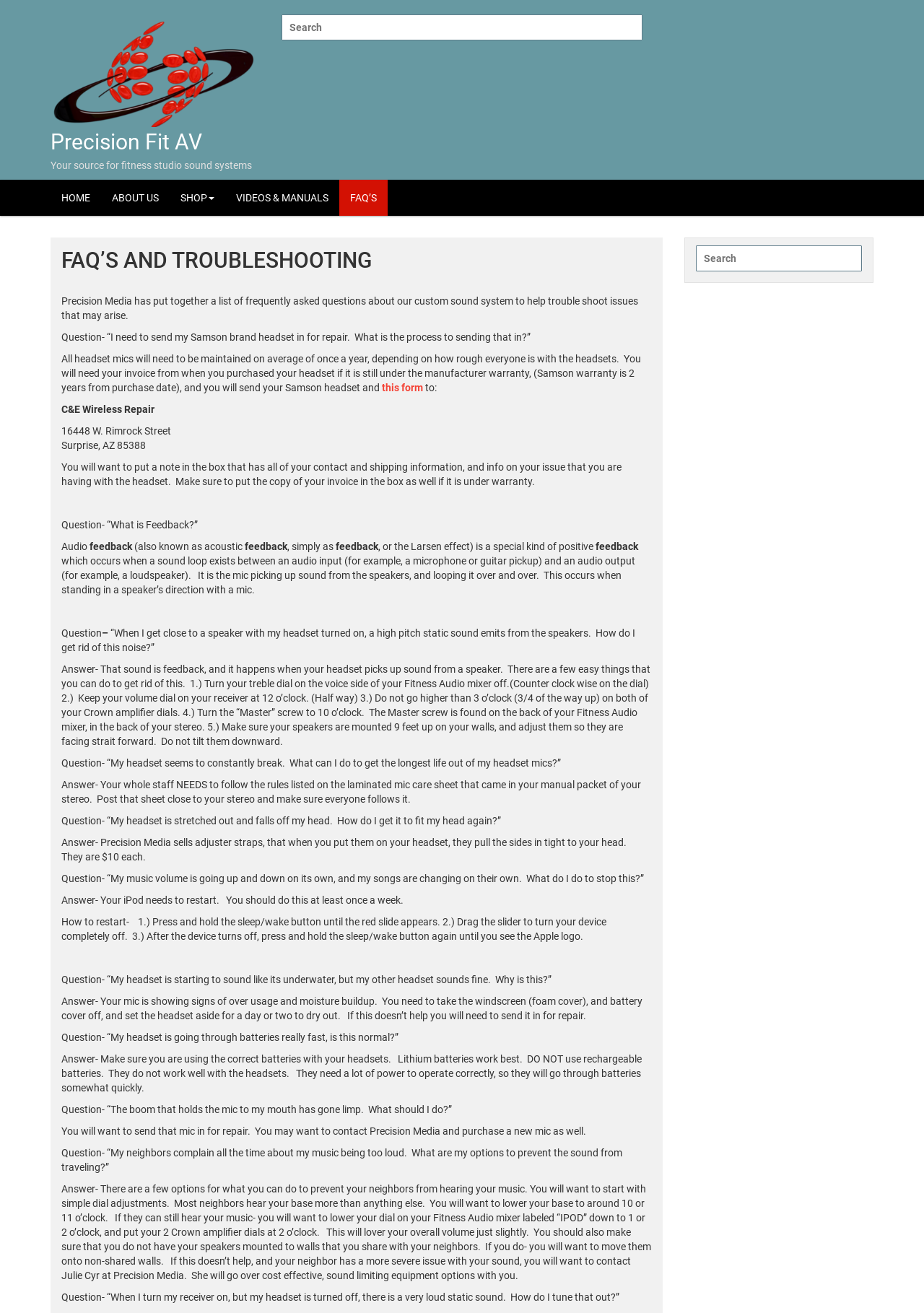Kindly determine the bounding box coordinates for the clickable area to achieve the given instruction: "Search for something again".

[0.753, 0.187, 0.933, 0.207]